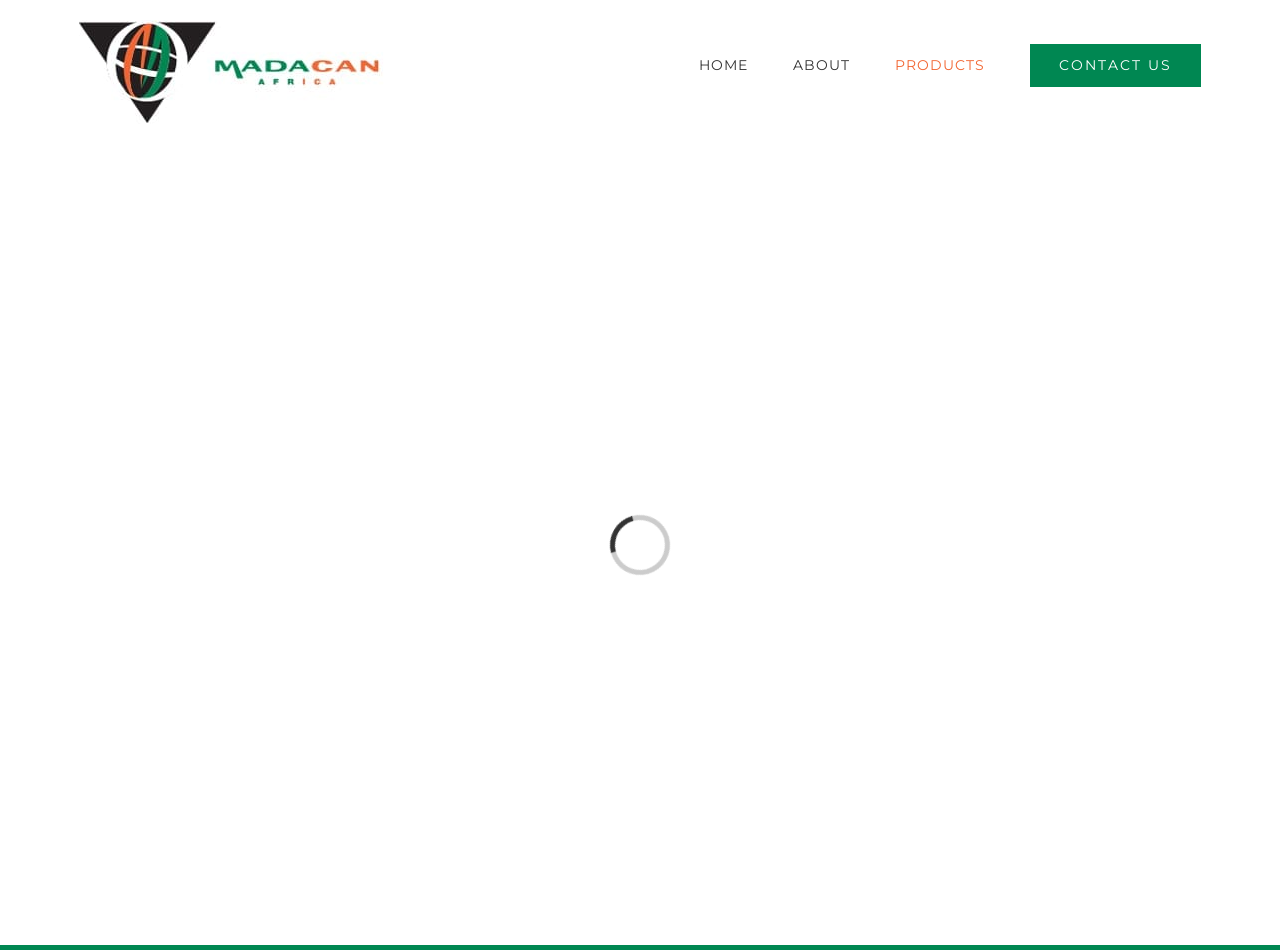How many main menu items are there?
Please provide a single word or phrase answer based on the image.

4